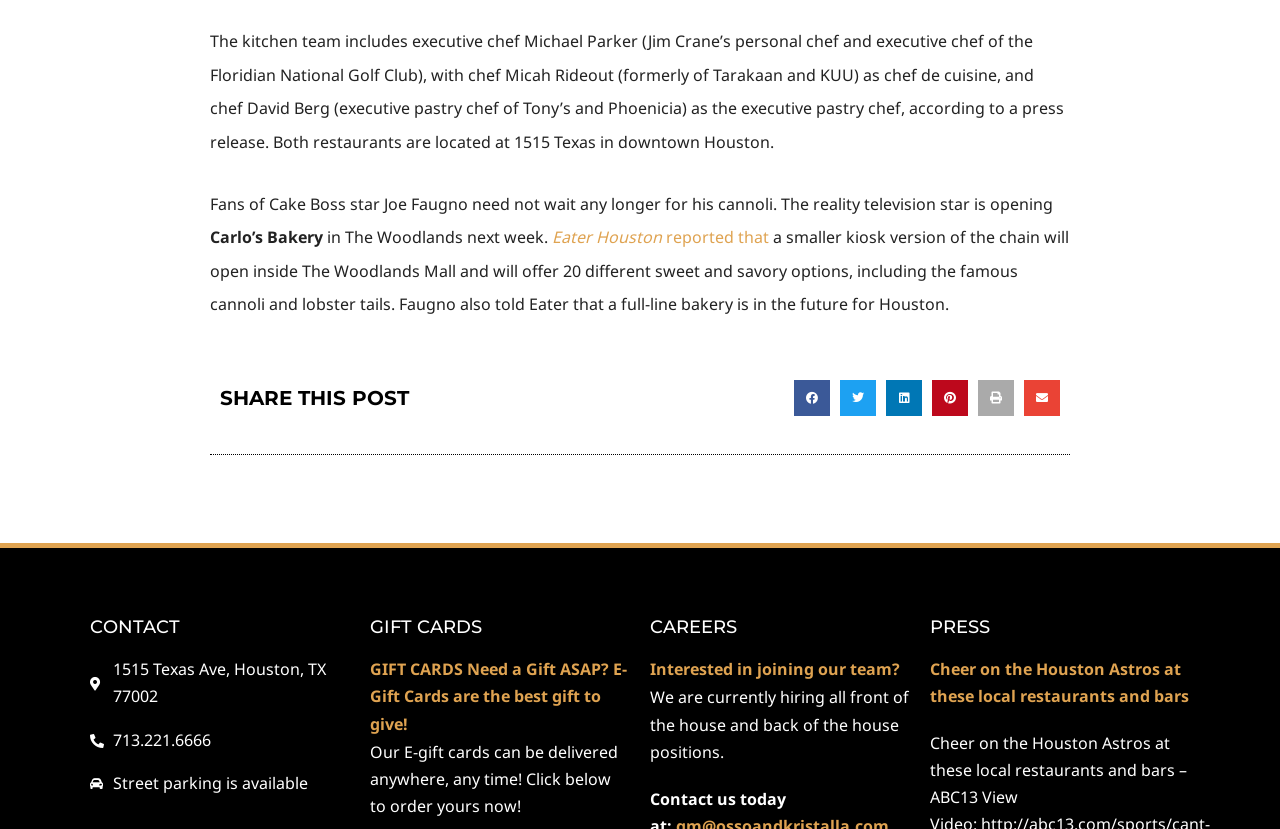What is the purpose of the E-gift cards?
We need a detailed and exhaustive answer to the question. Please elaborate.

The question is asking about the purpose of the E-gift cards. By reading the text, we can find the answer in the sentence 'GIFT CARDS Need a Gift ASAP? E-Gift Cards are the best gift to give!'.